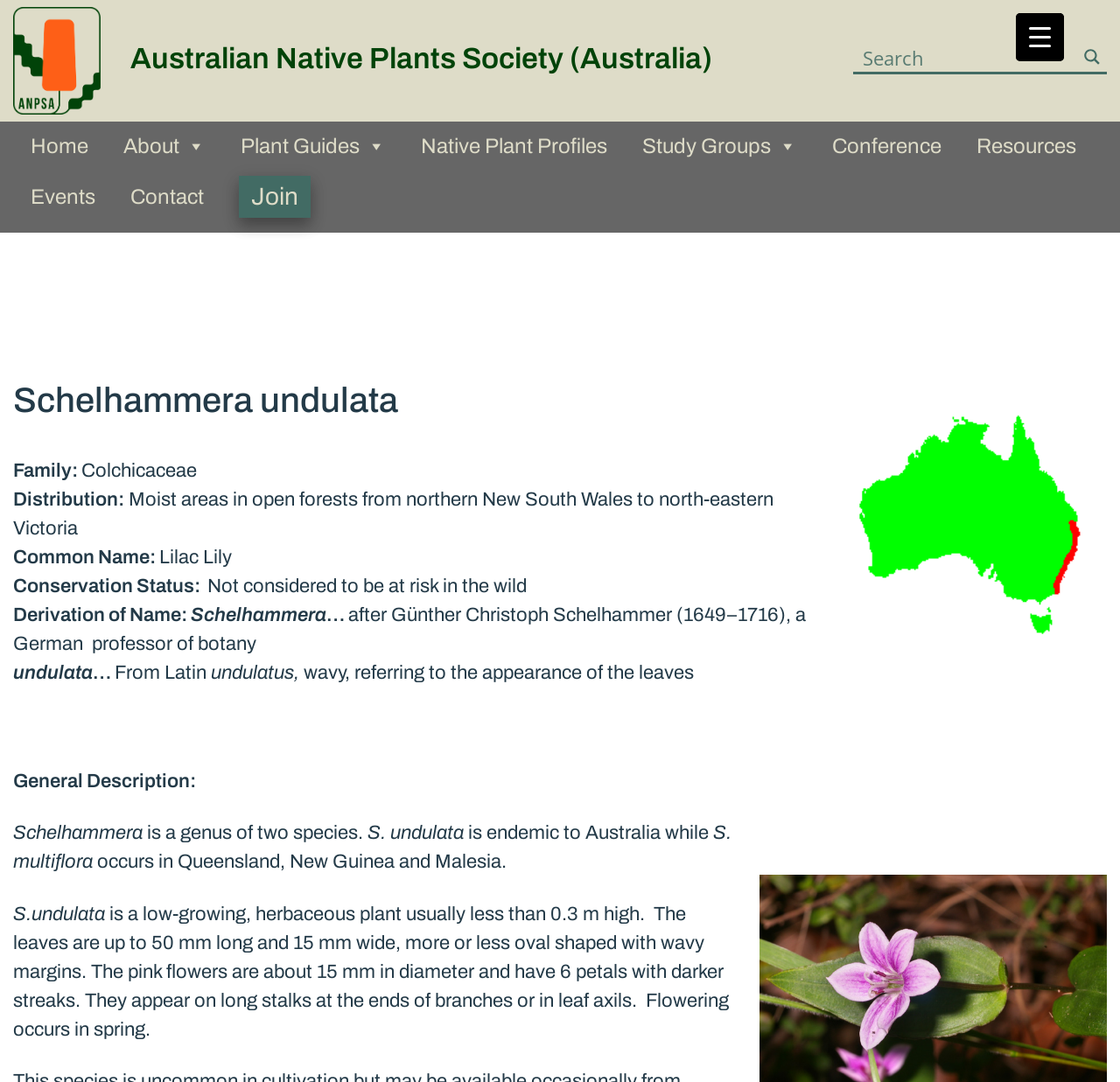Please predict the bounding box coordinates (top-left x, top-left y, bottom-right x, bottom-right y) for the UI element in the screenshot that fits the description: The Hannah Arendt Campus

None